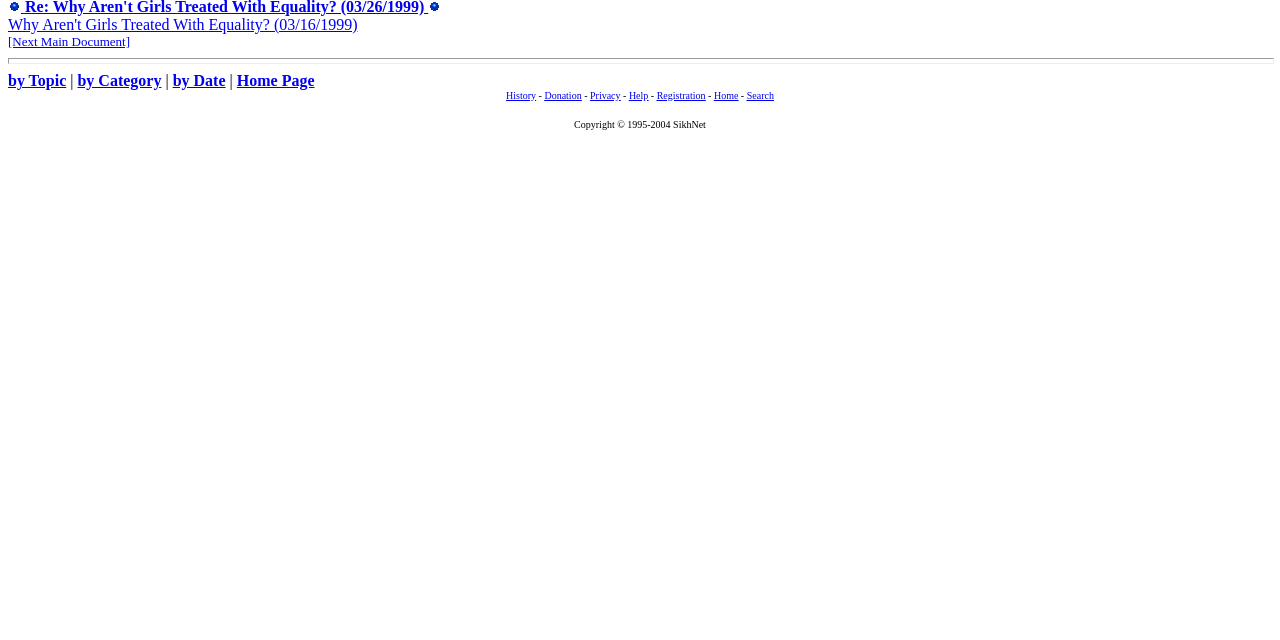Determine the bounding box for the HTML element described here: "by Topic". The coordinates should be given as [left, top, right, bottom] with each number being a float between 0 and 1.

[0.006, 0.112, 0.052, 0.139]